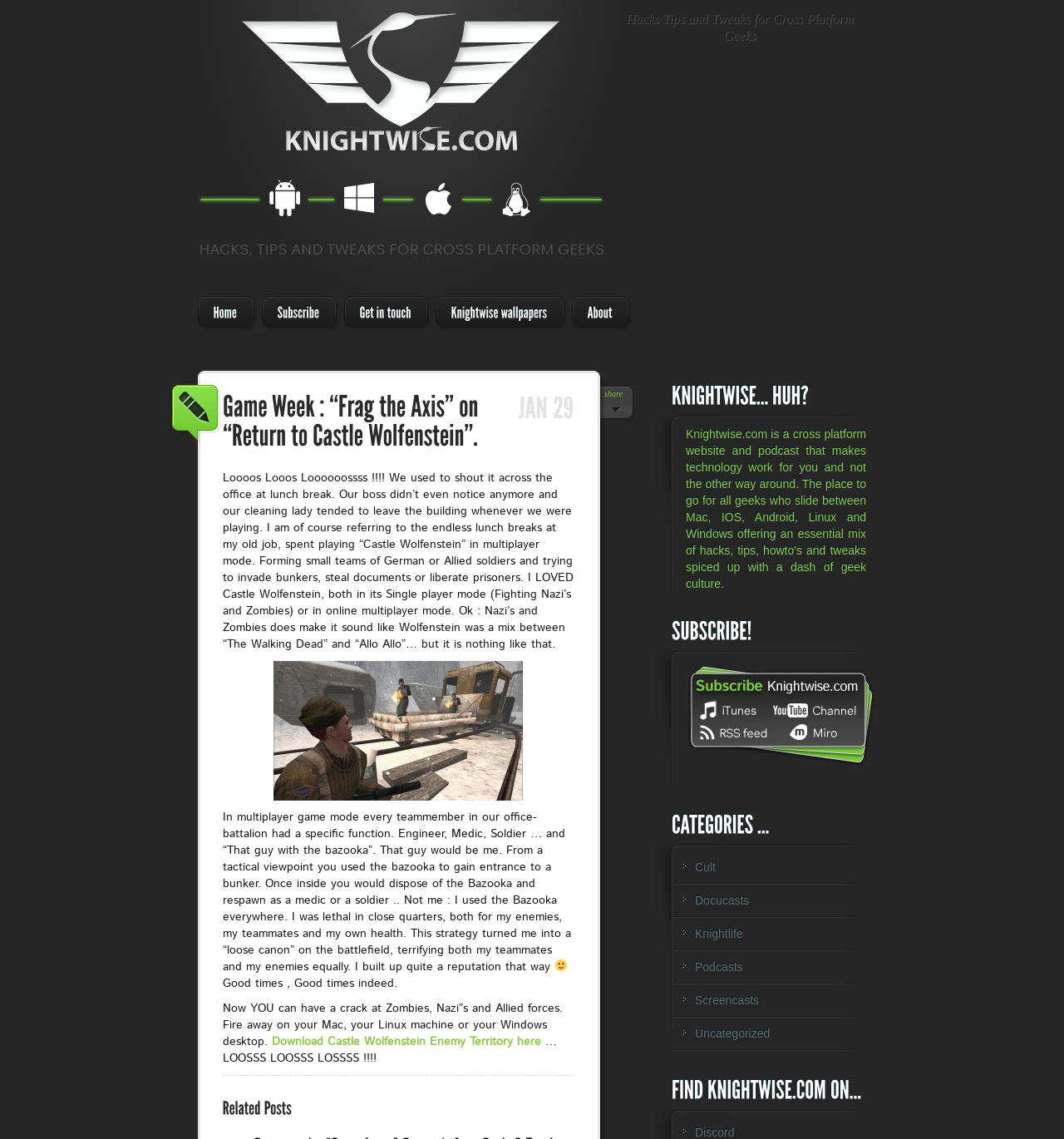Determine the bounding box coordinates of the element that should be clicked to execute the following command: "Subscribe to the newsletter".

[0.246, 0.26, 0.307, 0.291]